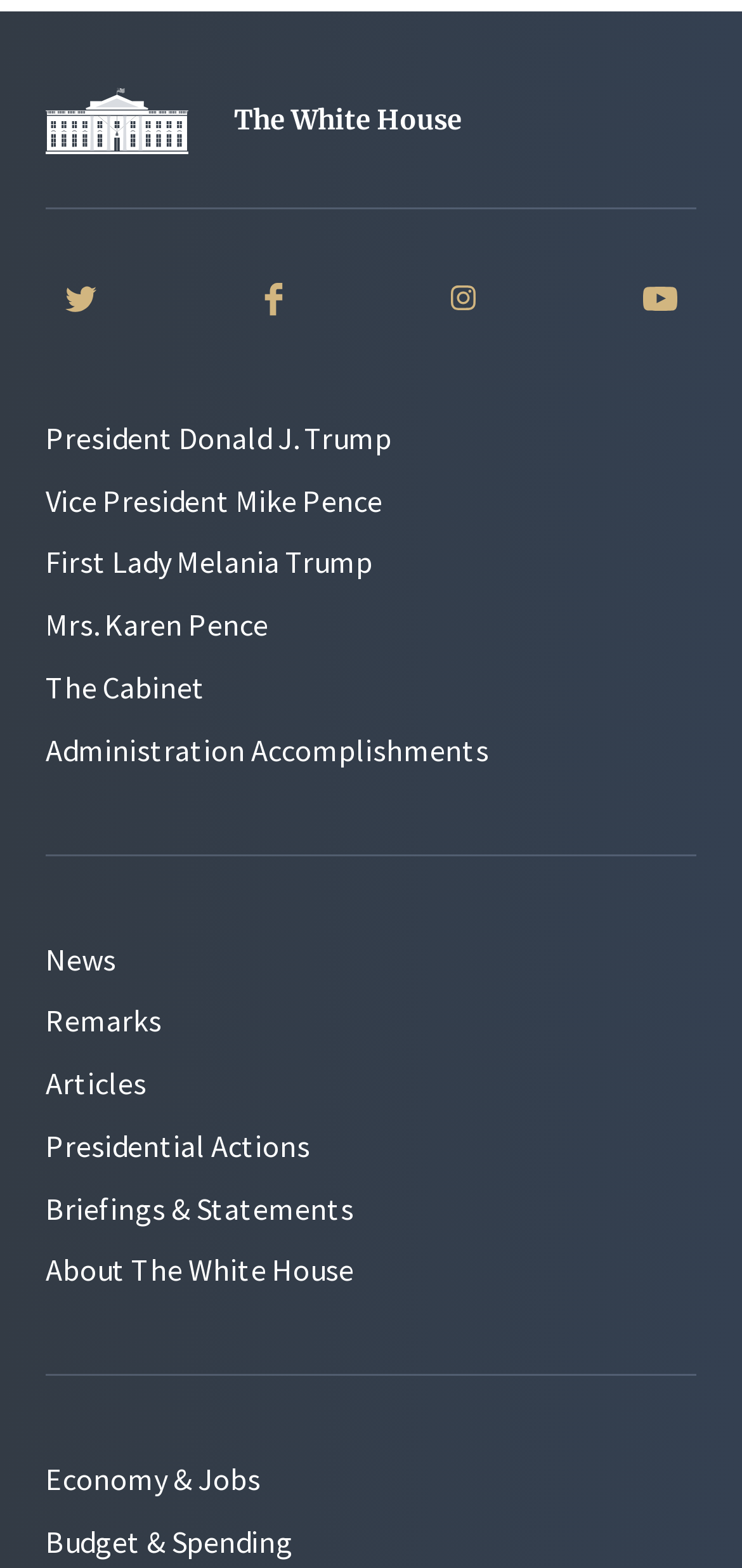Locate the bounding box coordinates of the area you need to click to fulfill this instruction: 'Explore News'. The coordinates must be in the form of four float numbers ranging from 0 to 1: [left, top, right, bottom].

[0.062, 0.599, 0.156, 0.623]